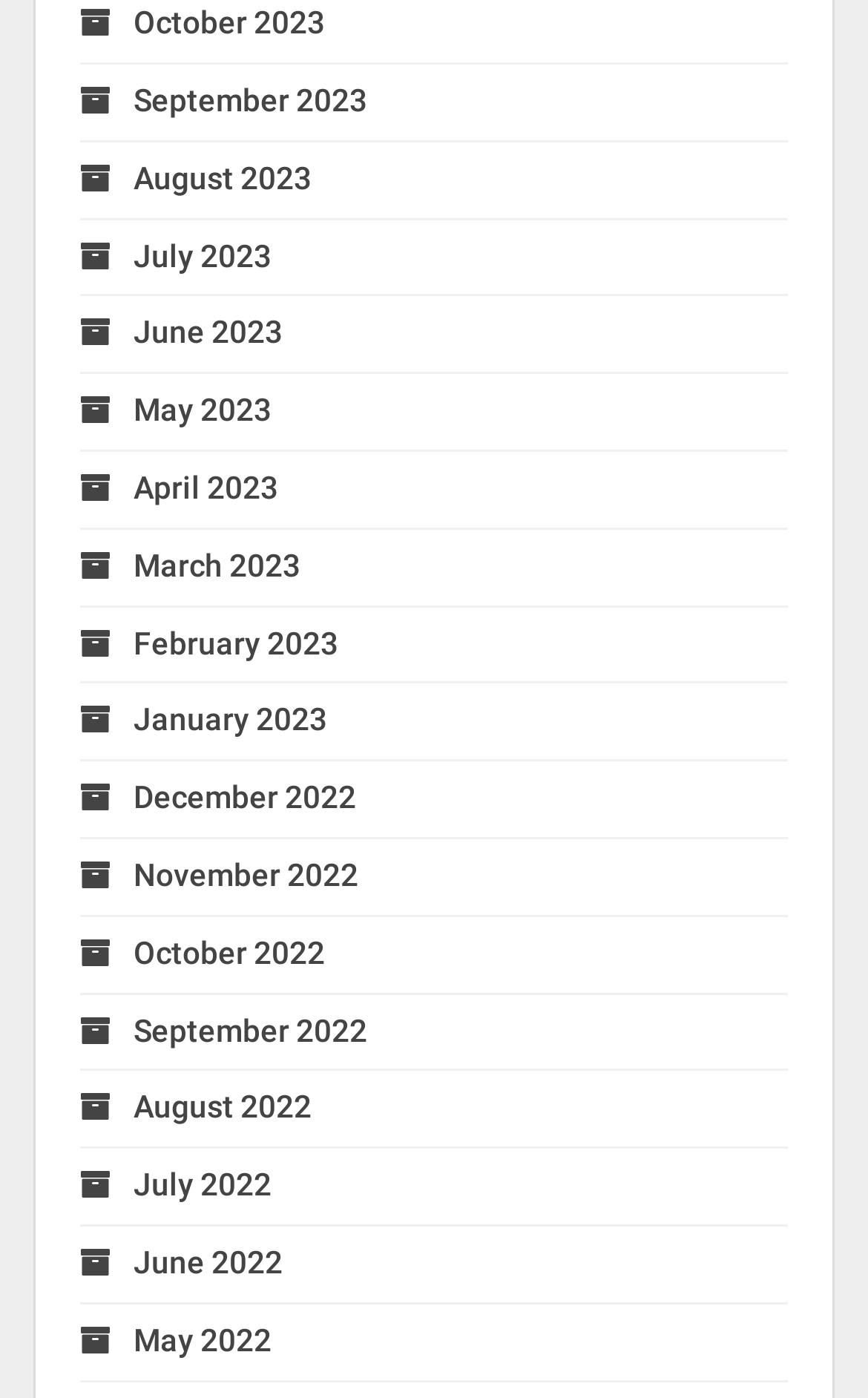Please determine the bounding box coordinates for the element with the description: "August 2023".

[0.092, 0.114, 0.359, 0.14]